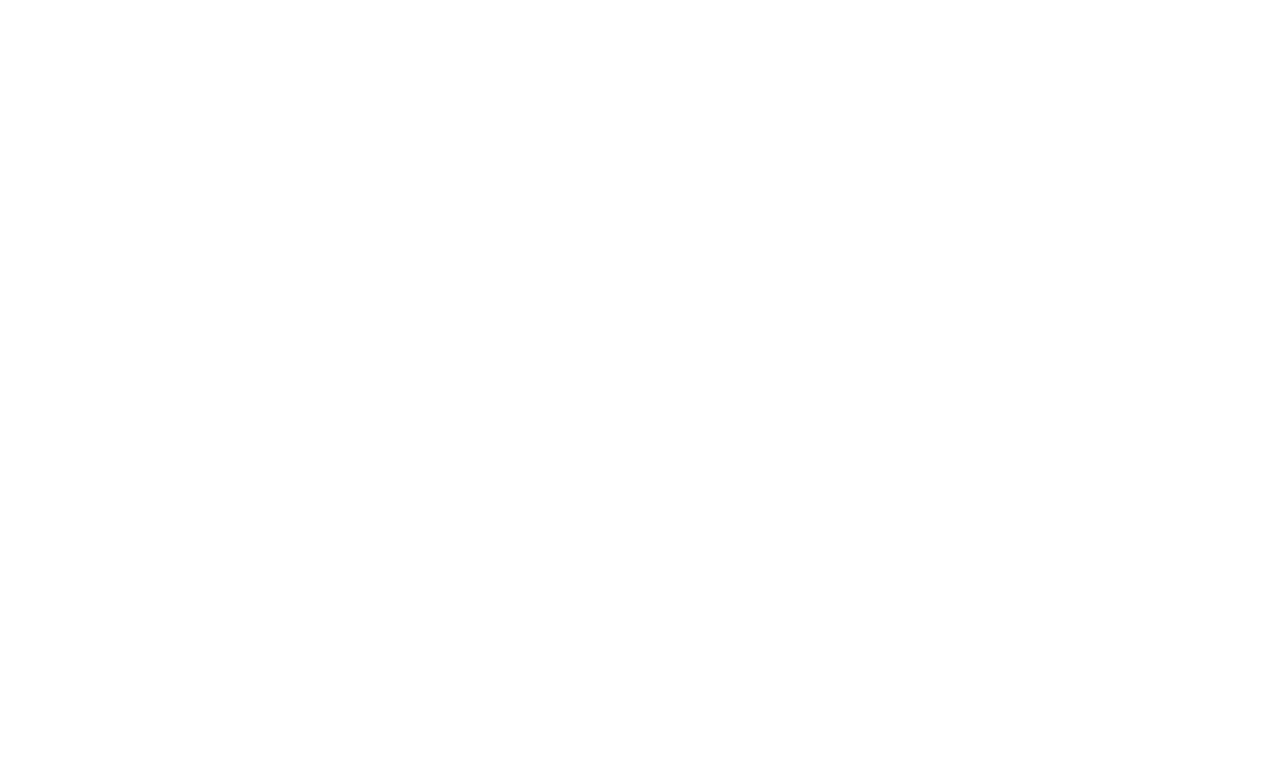Reply to the question with a brief word or phrase: What type of content does Mary write?

Various types